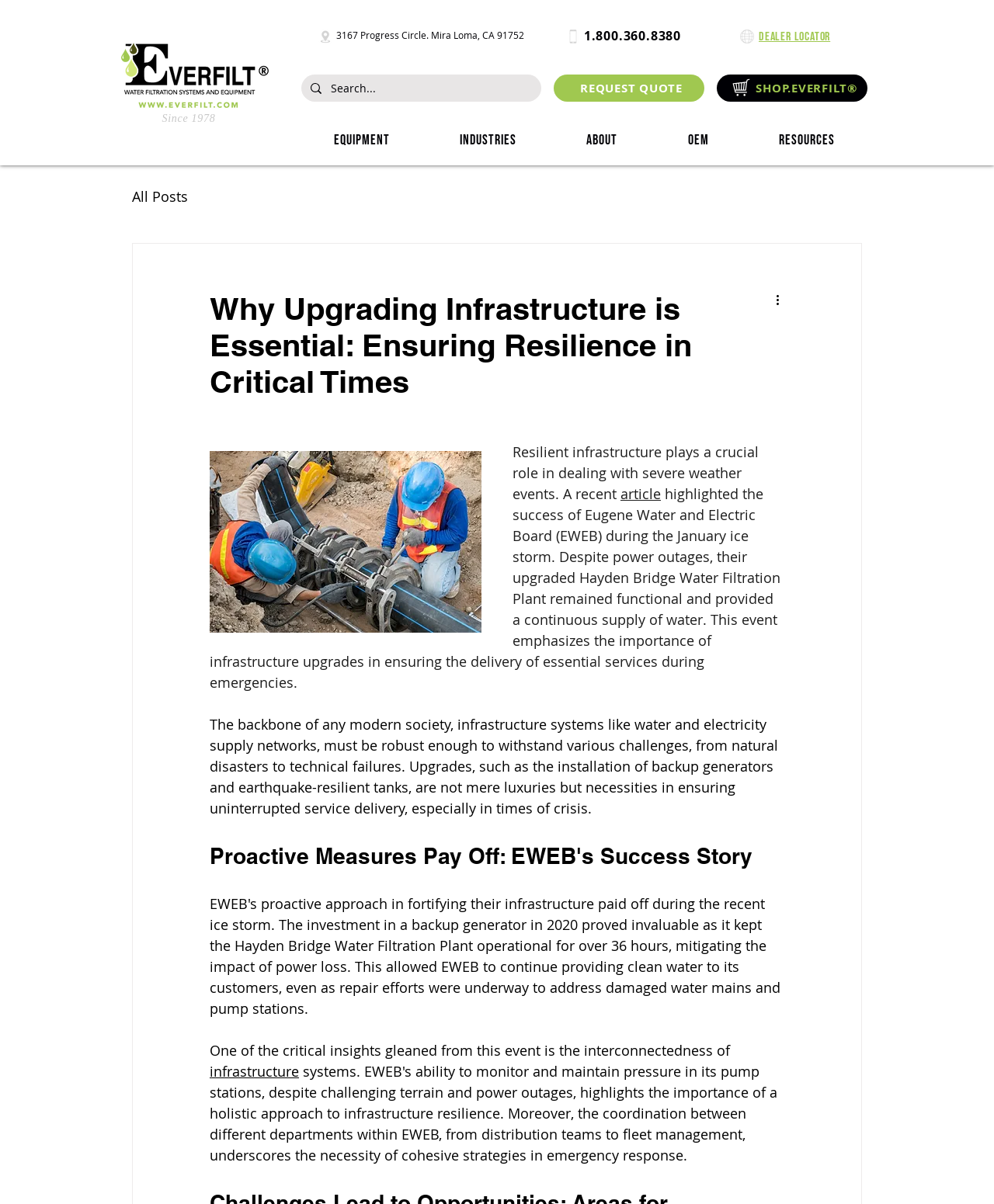Provide the bounding box coordinates for the specified HTML element described in this description: "infrastructure". The coordinates should be four float numbers ranging from 0 to 1, in the format [left, top, right, bottom].

[0.211, 0.882, 0.301, 0.897]